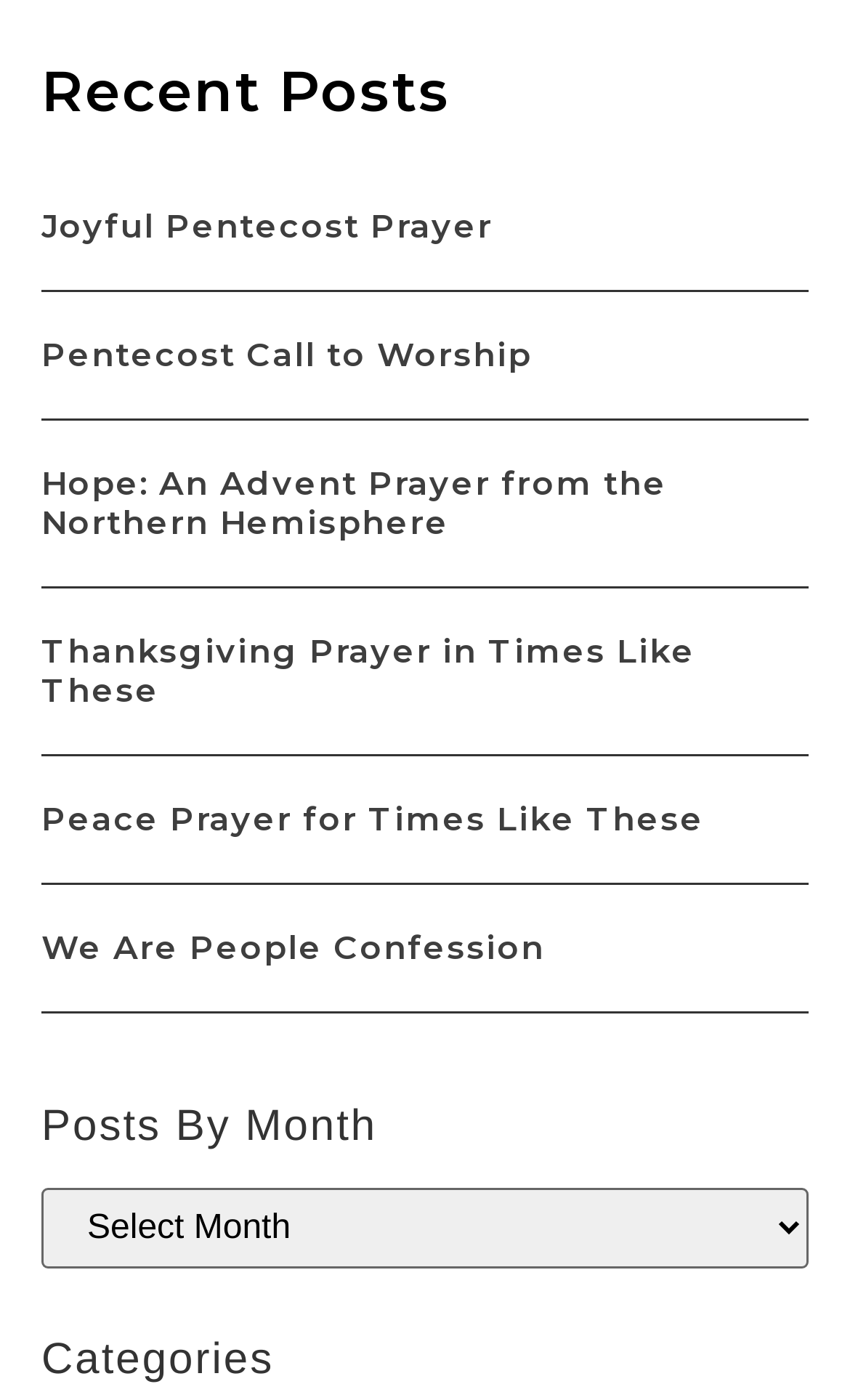What is the theme of the posts on this webpage?
Give a detailed response to the question by analyzing the screenshot.

The posts on this webpage appear to be related to prayers and worship, with titles such as 'Joyful Pentecost Prayer', 'Pentecost Call to Worship', and 'Thanksgiving Prayer in Times Like These'. The content of the posts is not provided, but their titles suggest a religious or spiritual theme.